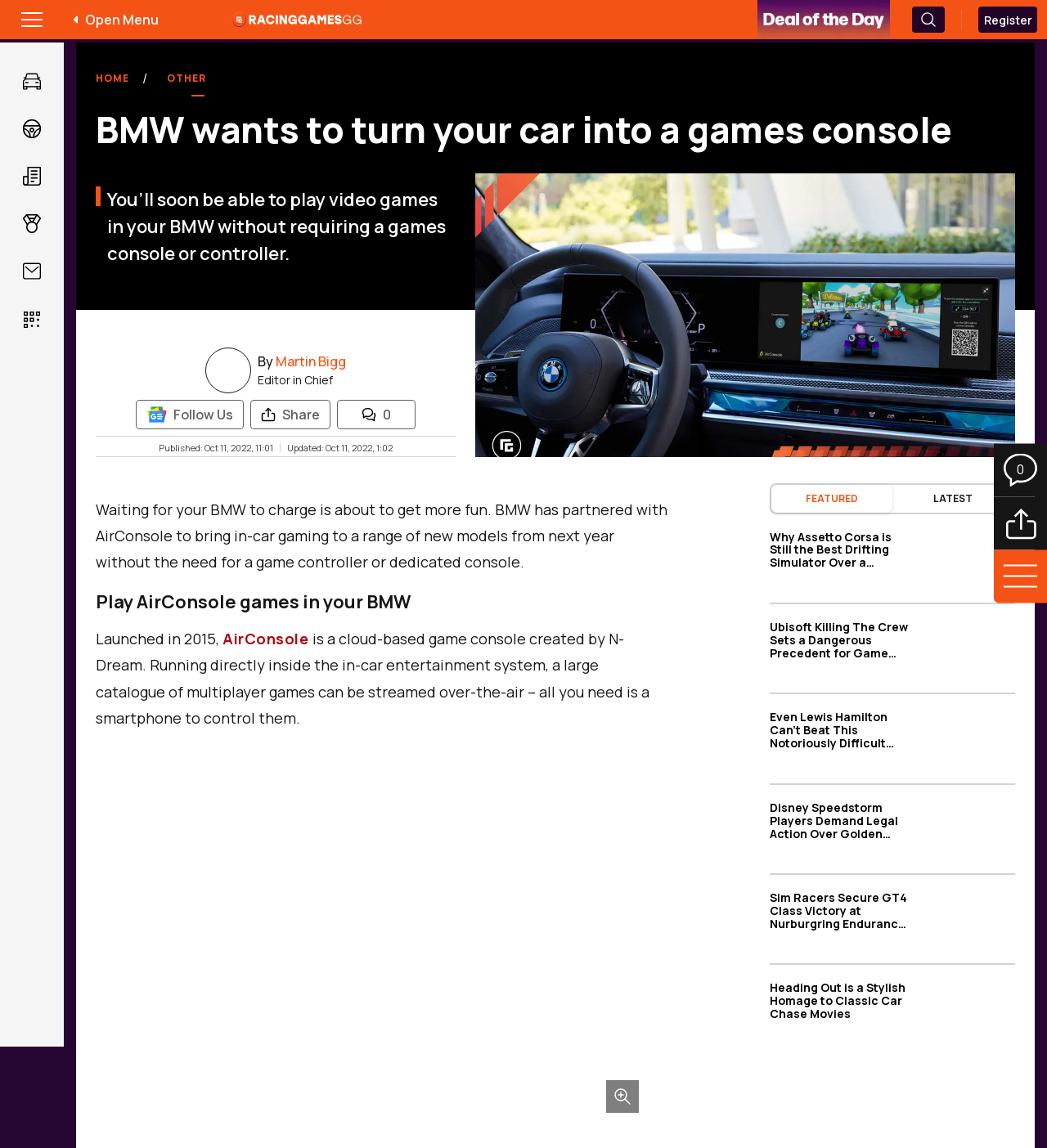Analyze the image and answer the question with as much detail as possible: 
What is the name of the car brand mentioned in the article?

The article mentions 'BMW' in the title 'BMW wants to turn your car into a games console' and throughout the text, indicating that the car brand being referred to is BMW.